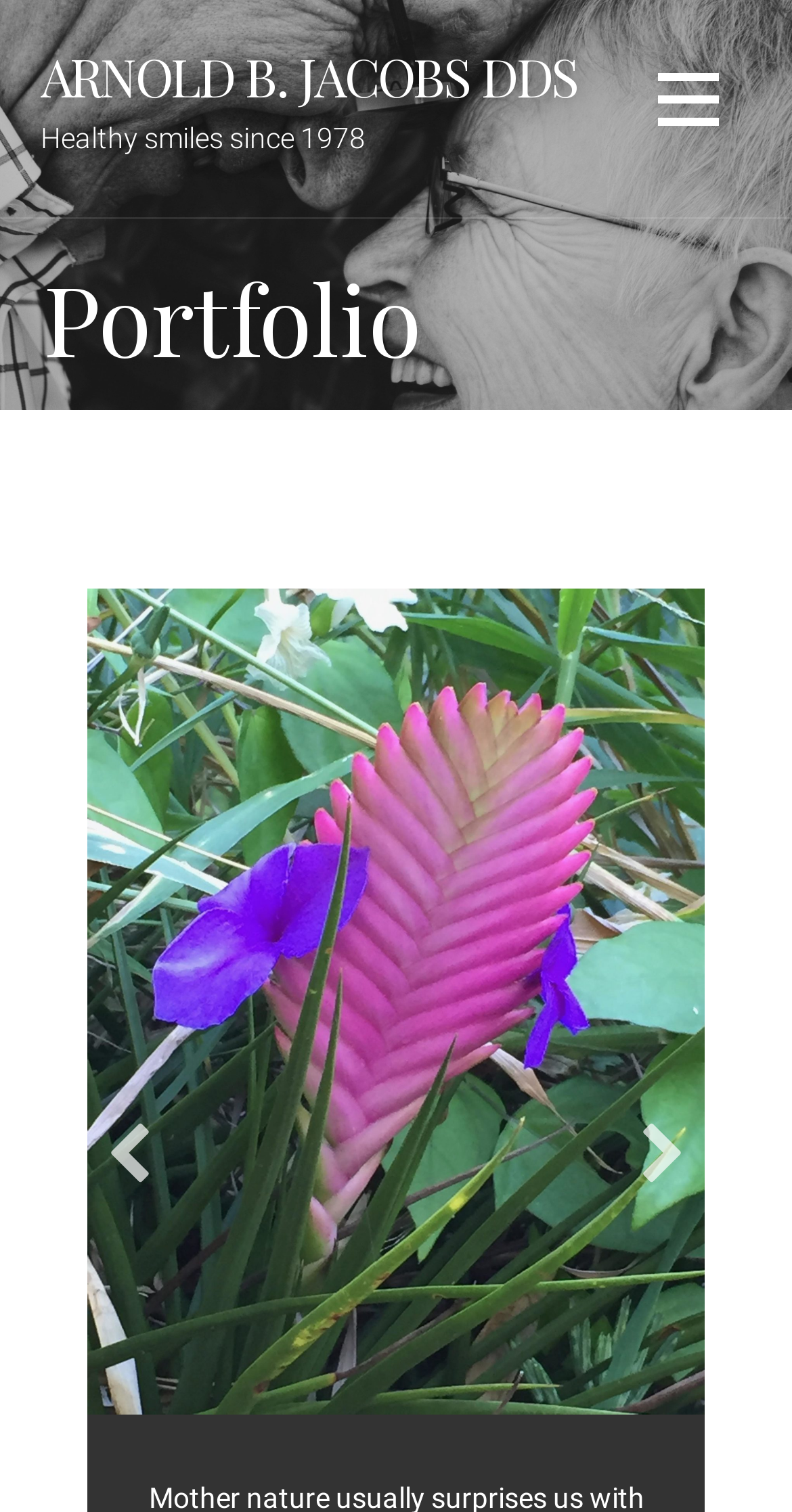Identify the first-level heading on the webpage and generate its text content.

ARNOLD B. JACOBS DDS